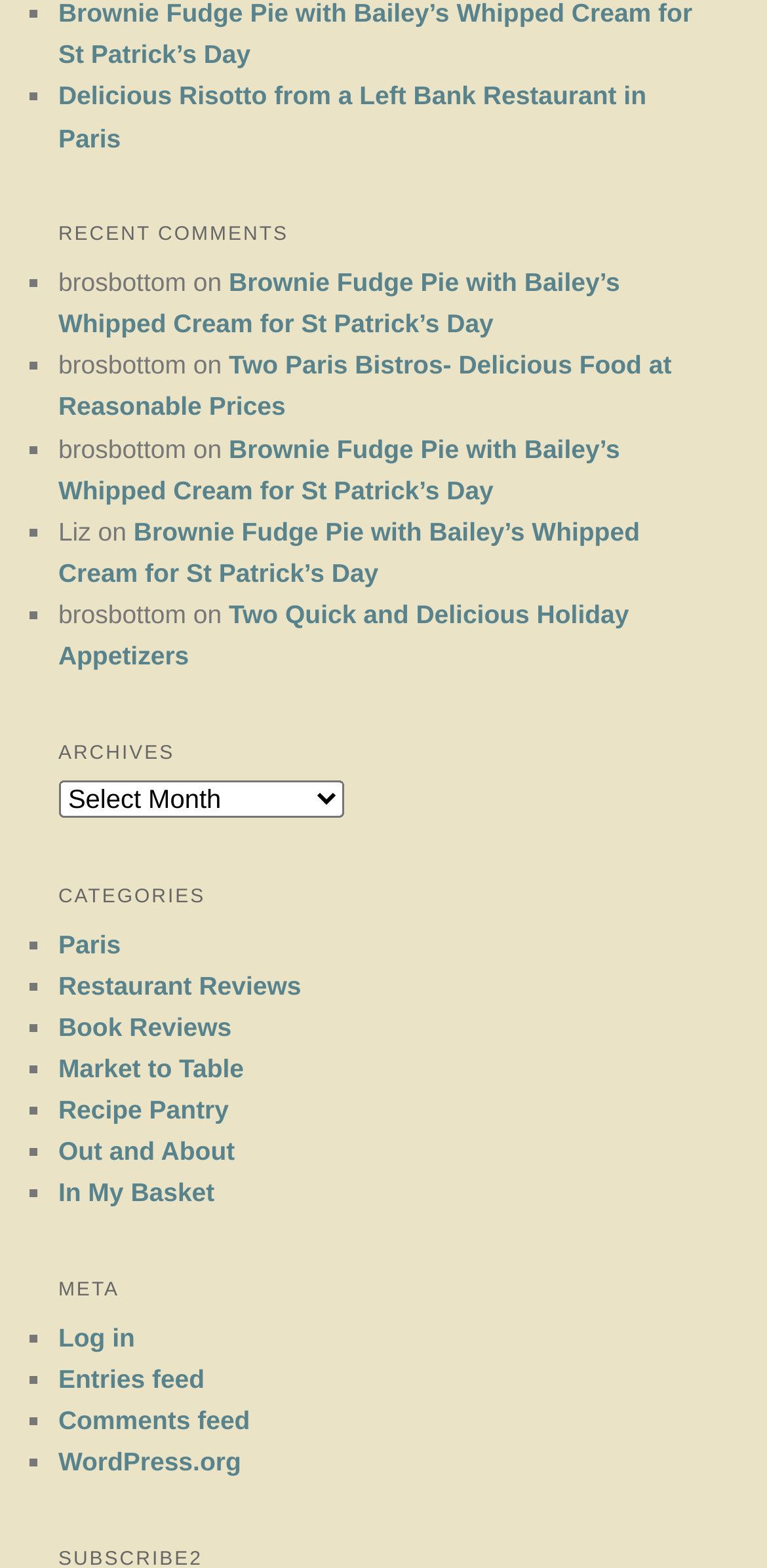Please identify the bounding box coordinates of the clickable area that will fulfill the following instruction: "Browse archives". The coordinates should be in the format of four float numbers between 0 and 1, i.e., [left, top, right, bottom].

[0.076, 0.497, 0.448, 0.521]